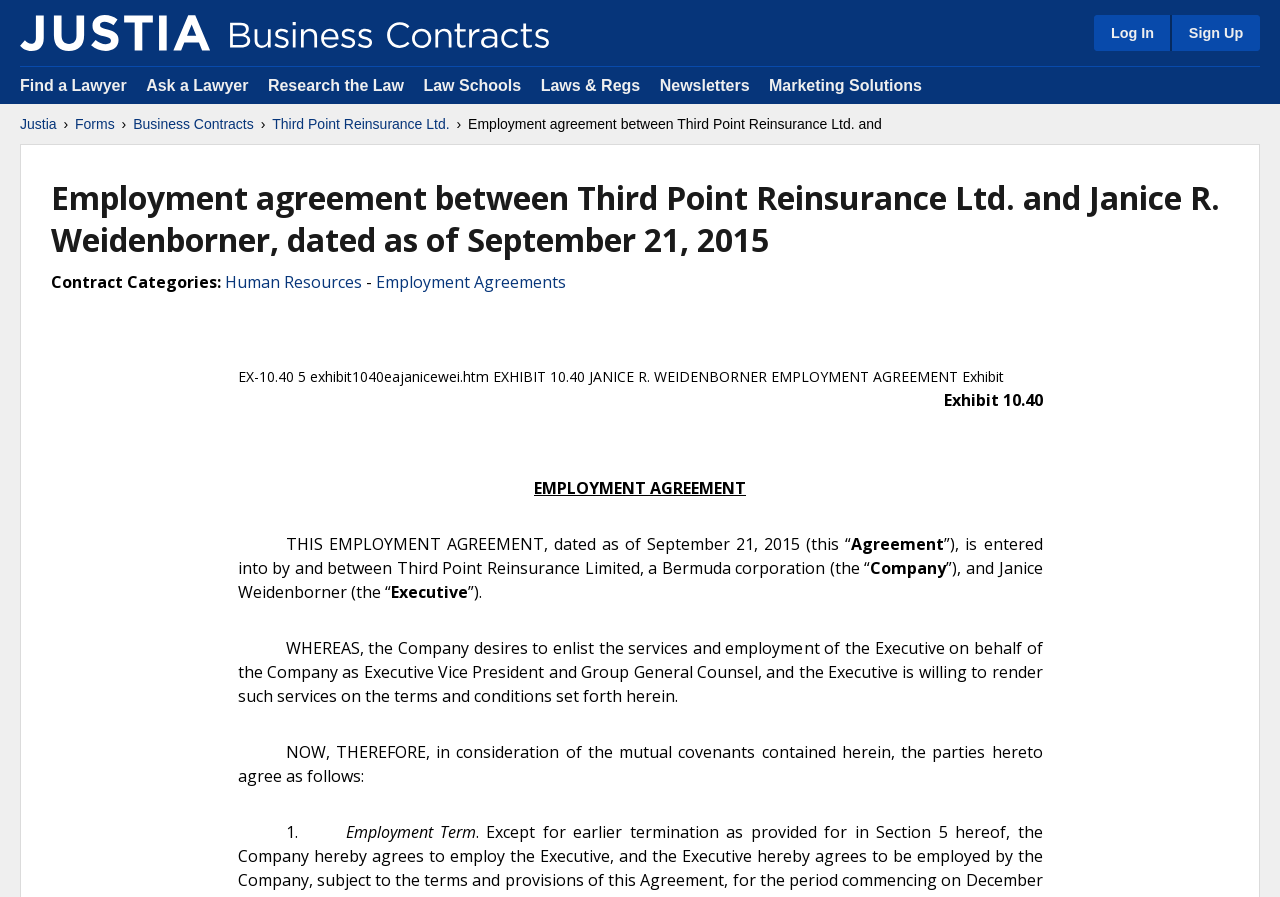Find the bounding box coordinates for the UI element that matches this description: "Find a Lawyer".

[0.016, 0.086, 0.099, 0.105]